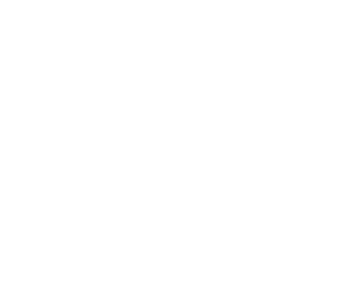Give a thorough explanation of the elements present in the image.

This image features a visually engaging representation related to "French Drains in Vernon NJ" and "French Drains in Sussex County NJ." It is likely part of a blog section that highlights different landscaping and drainage solutions. The layout suggests a focus on effective yard drainage practices that are essential for maintaining healthy landscapes in the specified regions. Surrounding elements may include linked headings and articles that provide further insights and services, indicating a commitment to educating the audience on home improvement and landscape management. The image serves as an inviting introduction to the topic, encouraging readers to explore more about drainage solutions and their benefits for property maintenance.